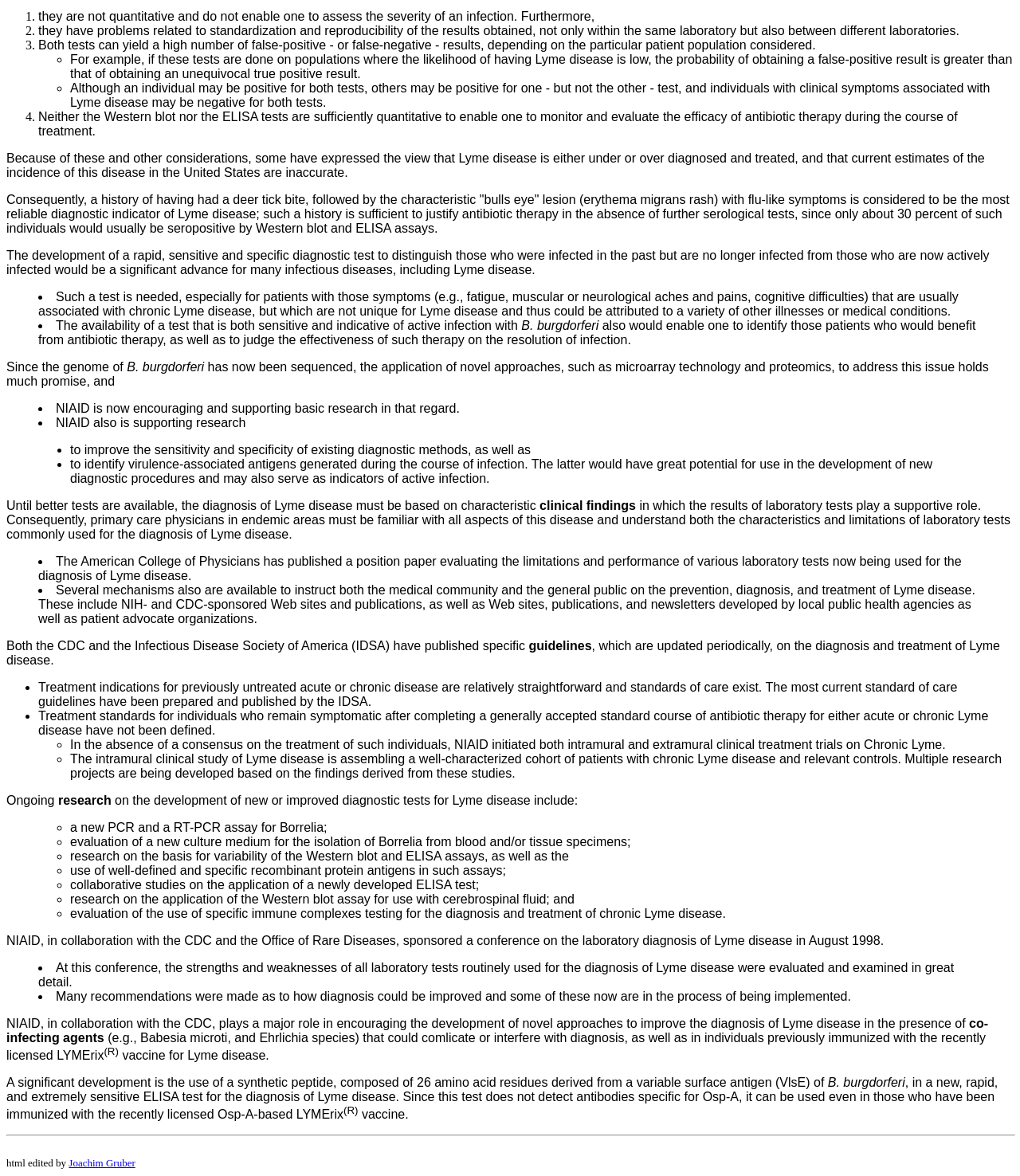Please locate the UI element described by "Joachim Gruber" and provide its bounding box coordinates.

[0.067, 0.984, 0.133, 0.994]